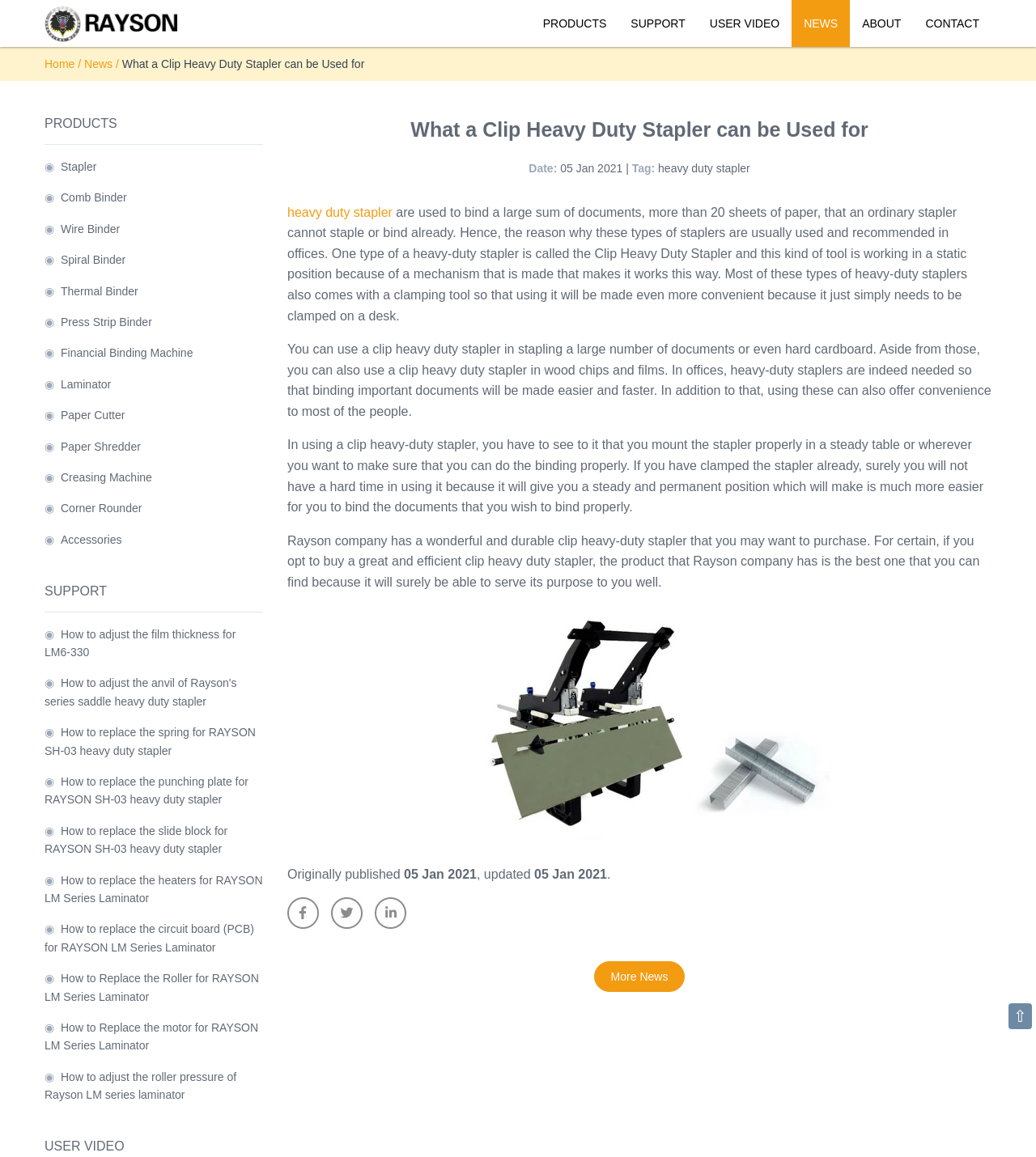Kindly determine the bounding box coordinates of the area that needs to be clicked to fulfill this instruction: "Click the 'SUPPORT' link".

[0.597, 0.0, 0.673, 0.041]